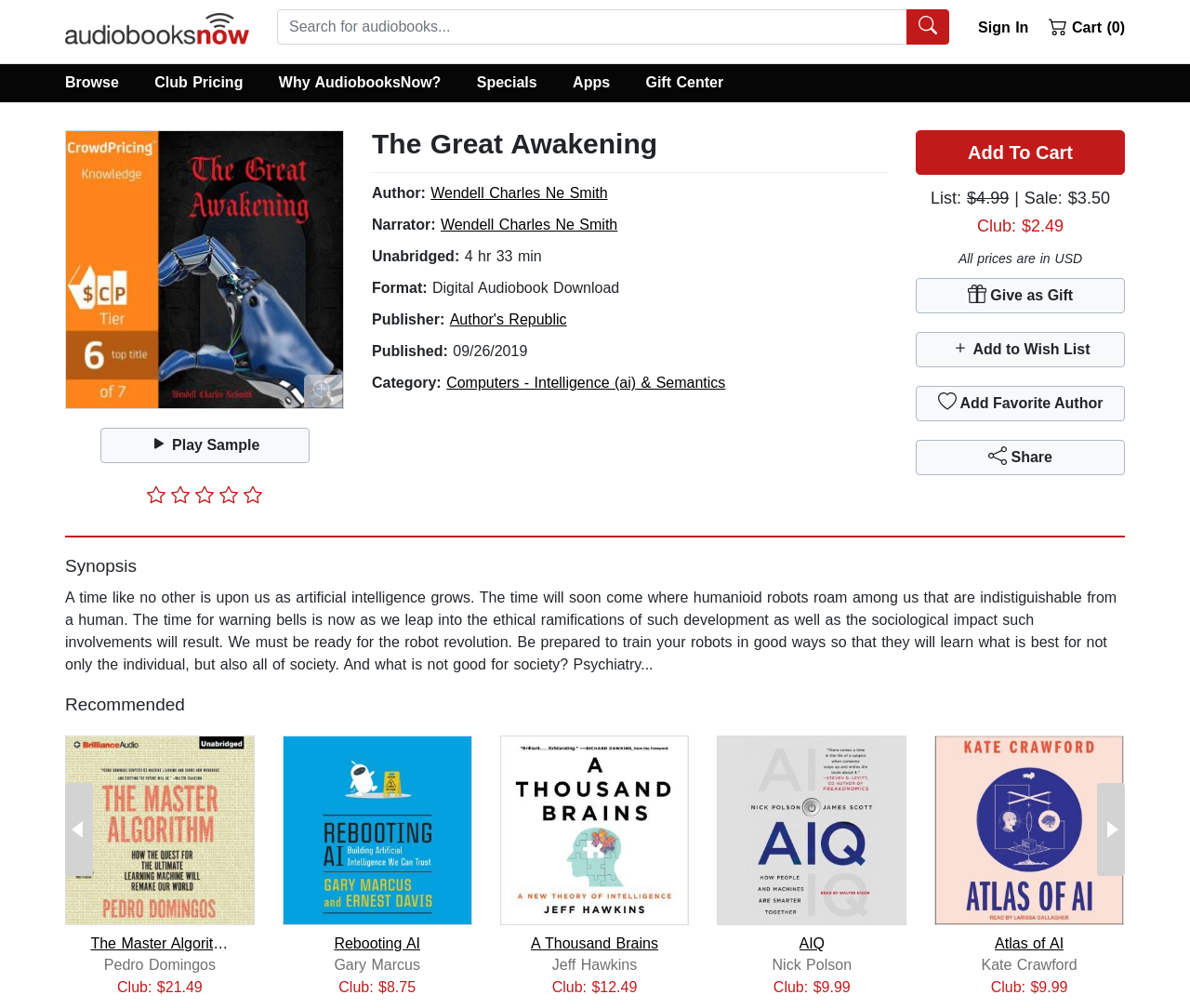Please identify the bounding box coordinates of the region to click in order to complete the given instruction: "Browse". The coordinates should be four float numbers between 0 and 1, i.e., [left, top, right, bottom].

[0.055, 0.069, 0.115, 0.094]